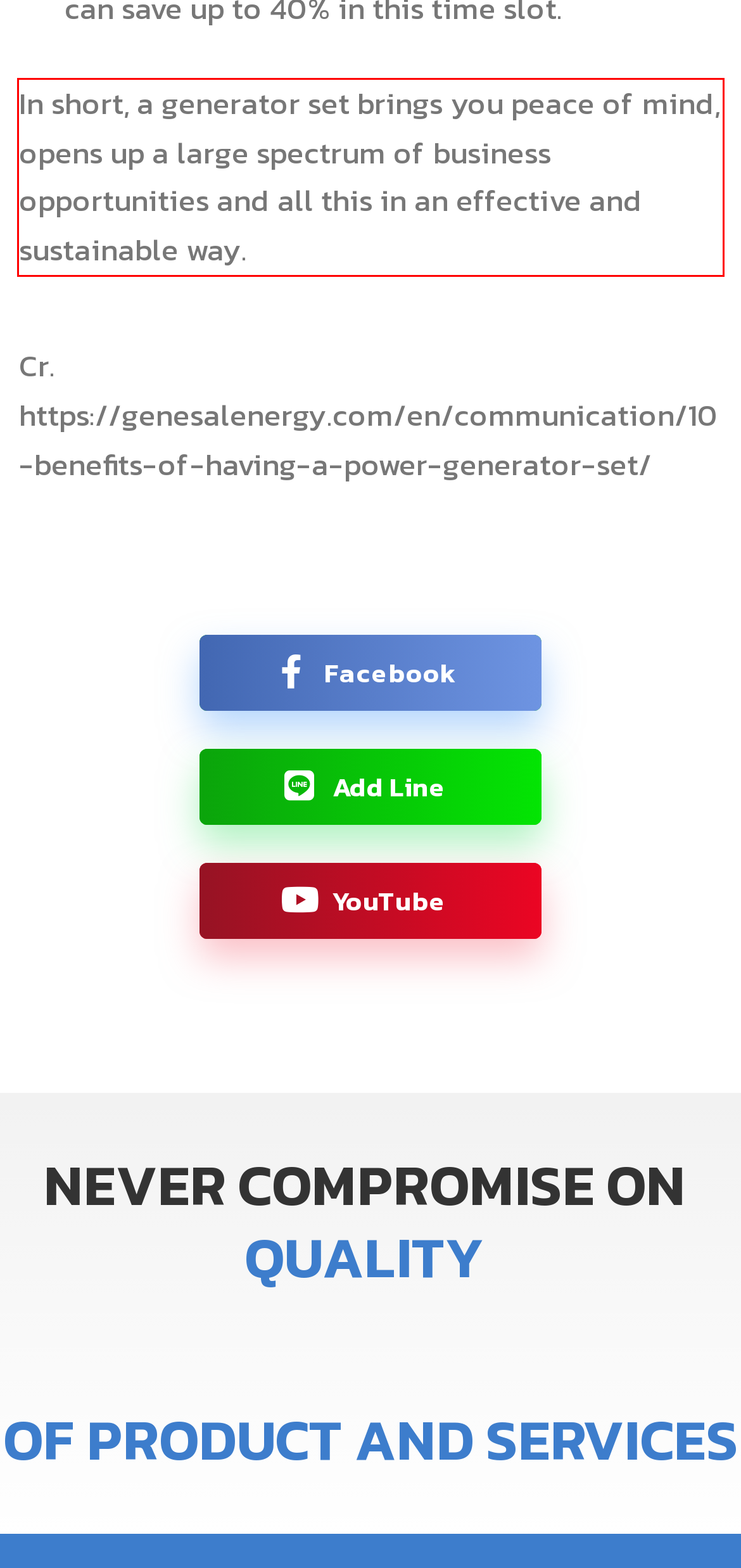Identify and transcribe the text content enclosed by the red bounding box in the given screenshot.

In short, a generator set brings you peace of mind, opens up a large spectrum of business opportunities and all this in an effective and sustainable way.